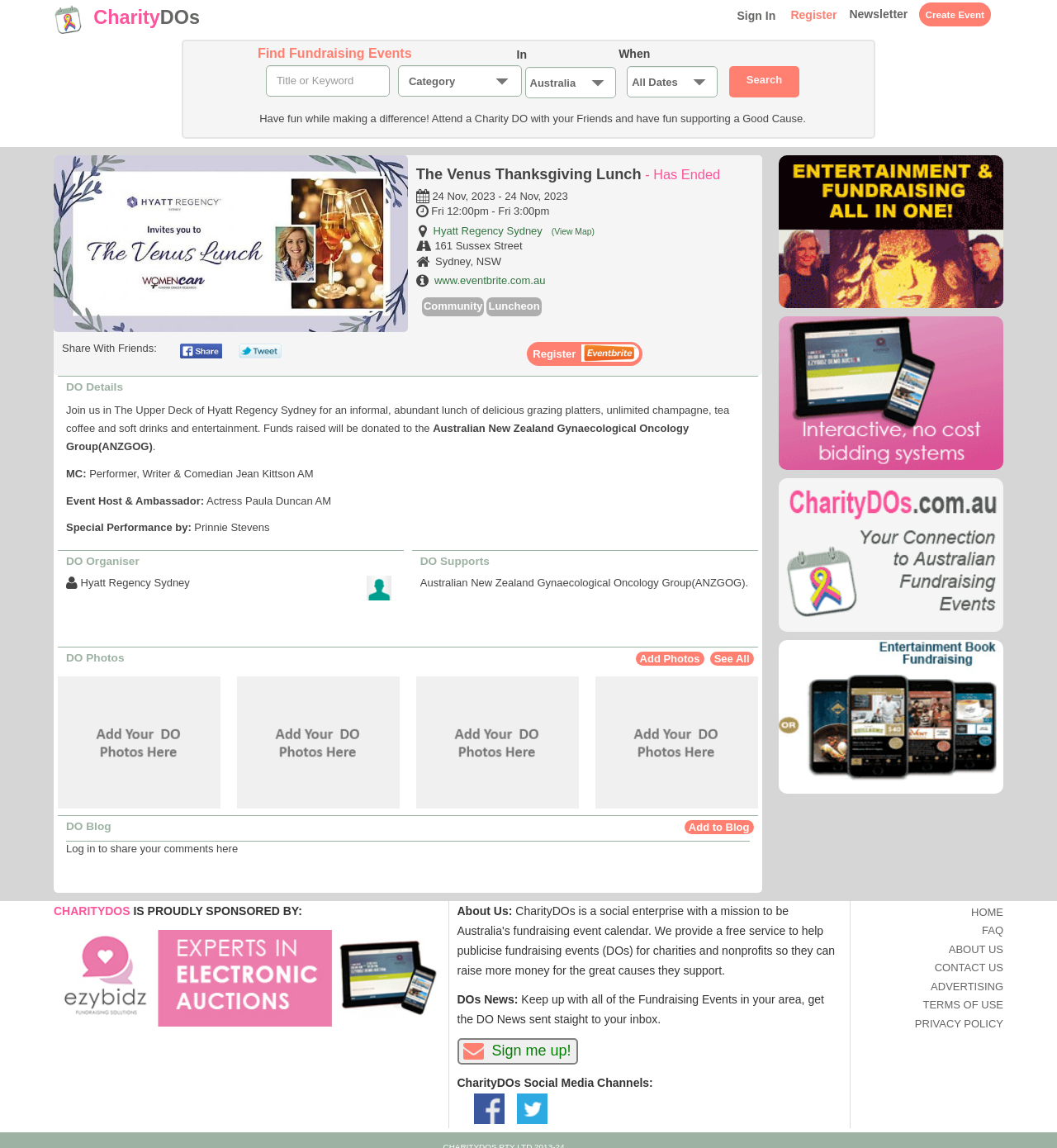Where is the charity event being held?
Answer with a single word or phrase by referring to the visual content.

Hyatt Regency Sydney